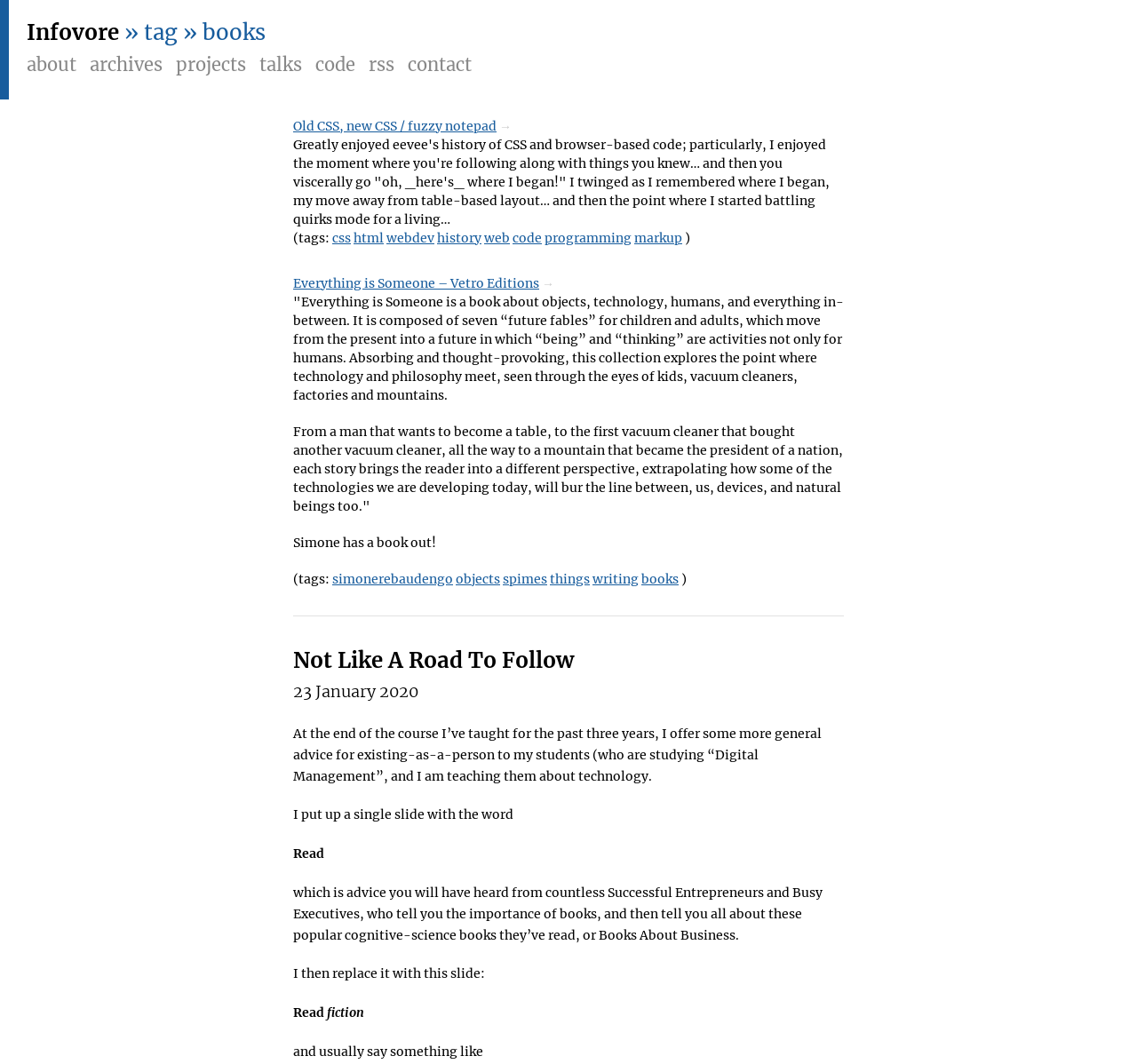Determine the bounding box coordinates for the area that needs to be clicked to fulfill this task: "Click on the 'Infovore' link". The coordinates must be given as four float numbers between 0 and 1, i.e., [left, top, right, bottom].

[0.023, 0.018, 0.105, 0.043]